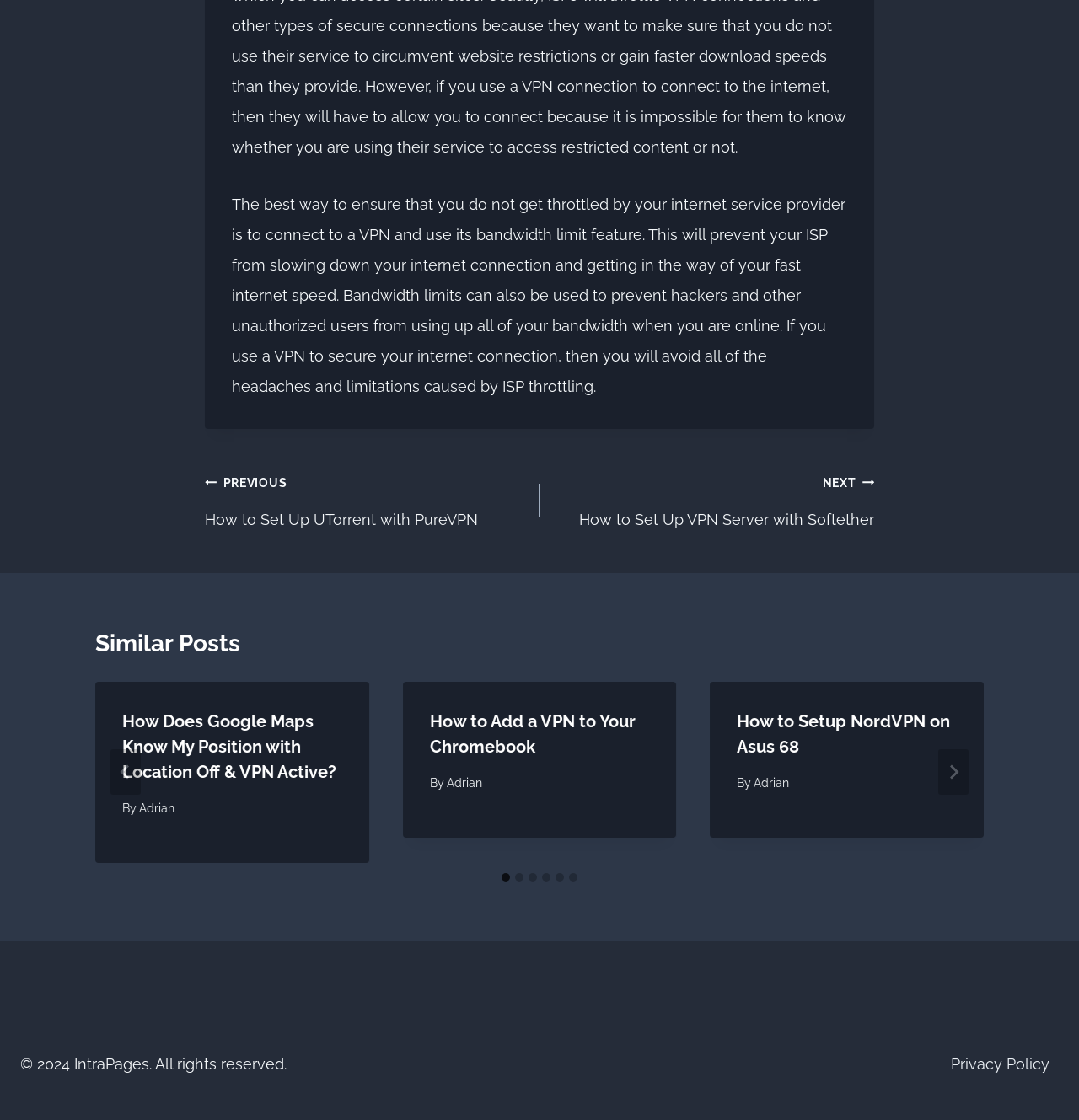Use a single word or phrase to answer the question:
What is the purpose of using a VPN?

Prevent ISP throttling